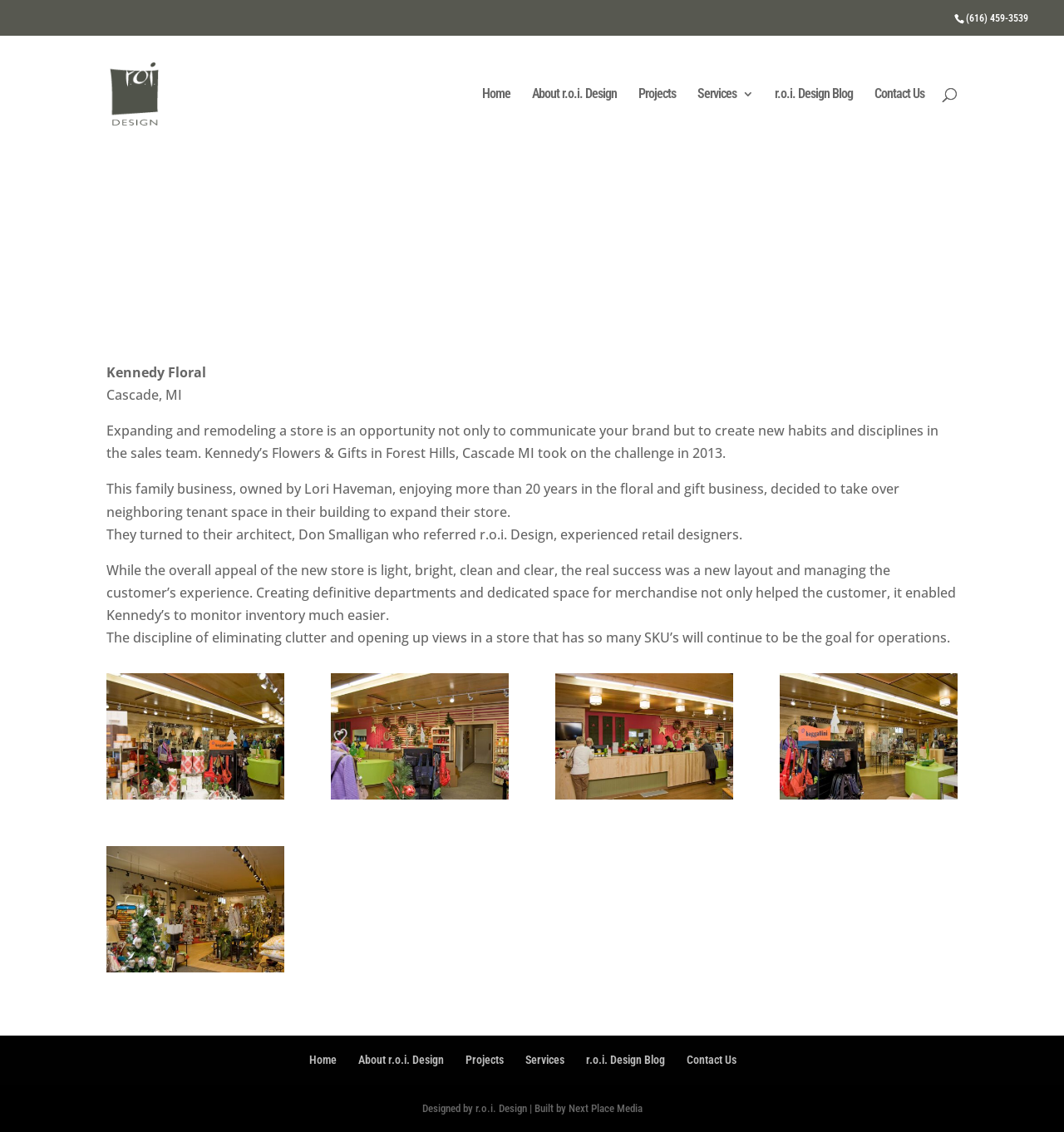Create an elaborate caption for the webpage.

The webpage is about Kennedy Floral, a store in Cascade, MI, and its remodeling project with r.o.i. Design. At the top right corner, there is a phone number "(616) 459-3539" and a link to "ROIDESIGN" with an accompanying image. Below this, there is a navigation menu with links to "Home", "About r.o.i. Design", "Projects", "Services 3", "r.o.i. Design Blog", and "Contact Us". 

On the left side, there is a search bar with a placeholder text "Search for:". The main content of the page is an article about Kennedy Floral's store expansion and remodeling project. The article is divided into several paragraphs, describing the project's goals, challenges, and successes. 

Throughout the article, there are five social media links with icons, spaced evenly apart, which are positioned below the main text. At the very bottom of the page, there is a footer section with a copyright notice "Designed by r.o.i. Design | Built by Next Place Media" and a repeated navigation menu with the same links as above.